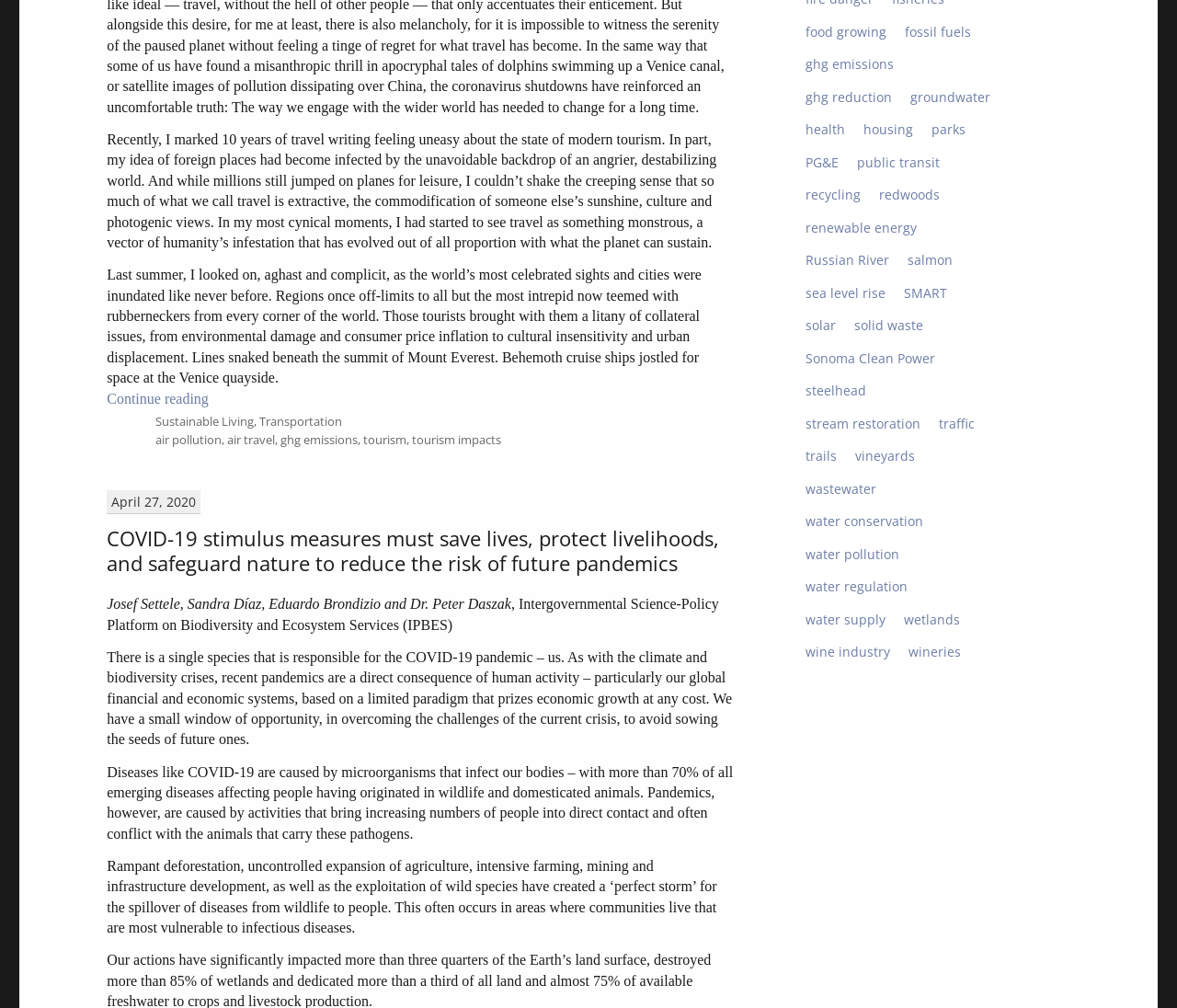Identify the bounding box coordinates of the region I need to click to complete this instruction: "Read the article about COVID-19 stimulus measures".

[0.091, 0.52, 0.611, 0.572]